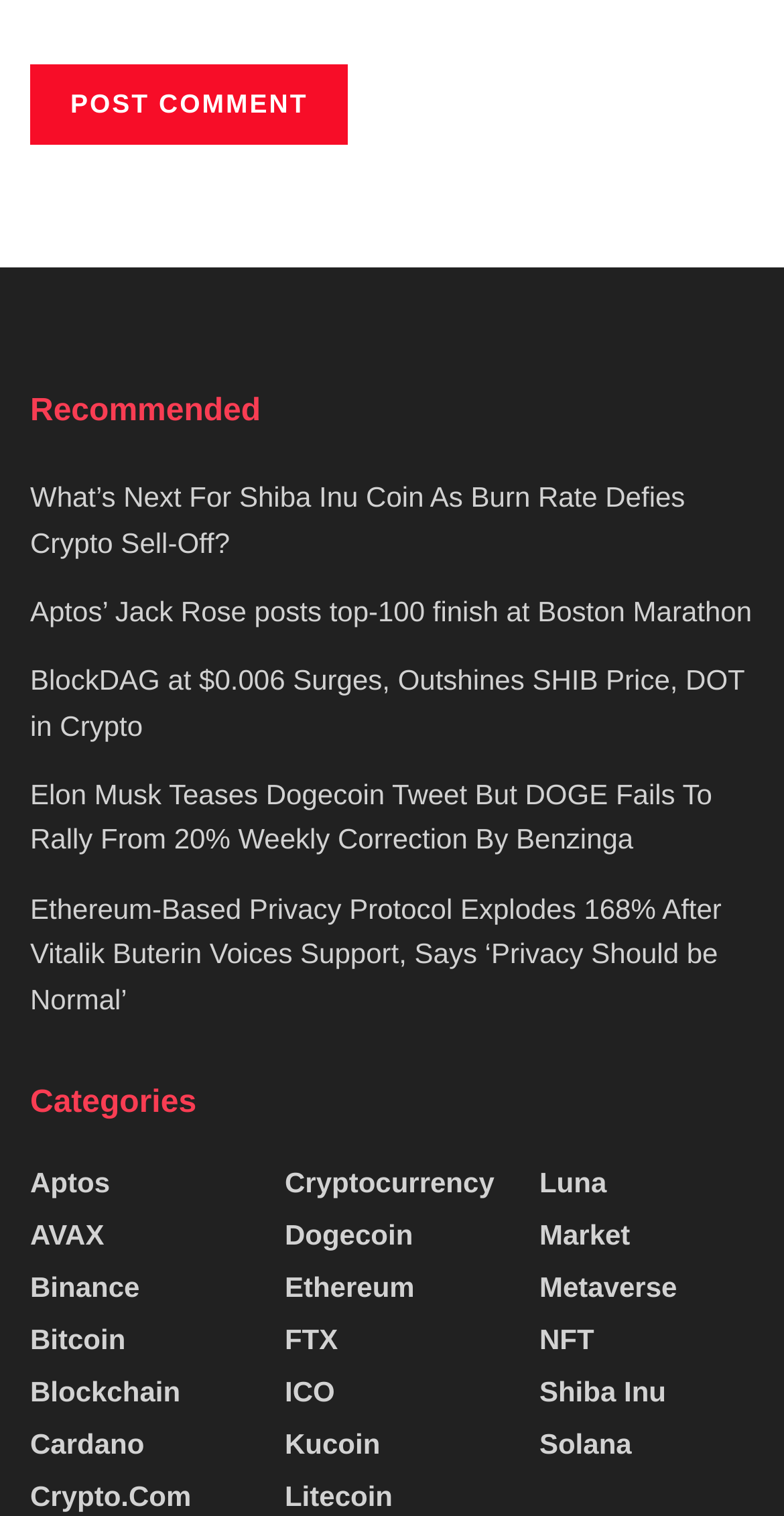How many articles are recommended?
Using the screenshot, give a one-word or short phrase answer.

6